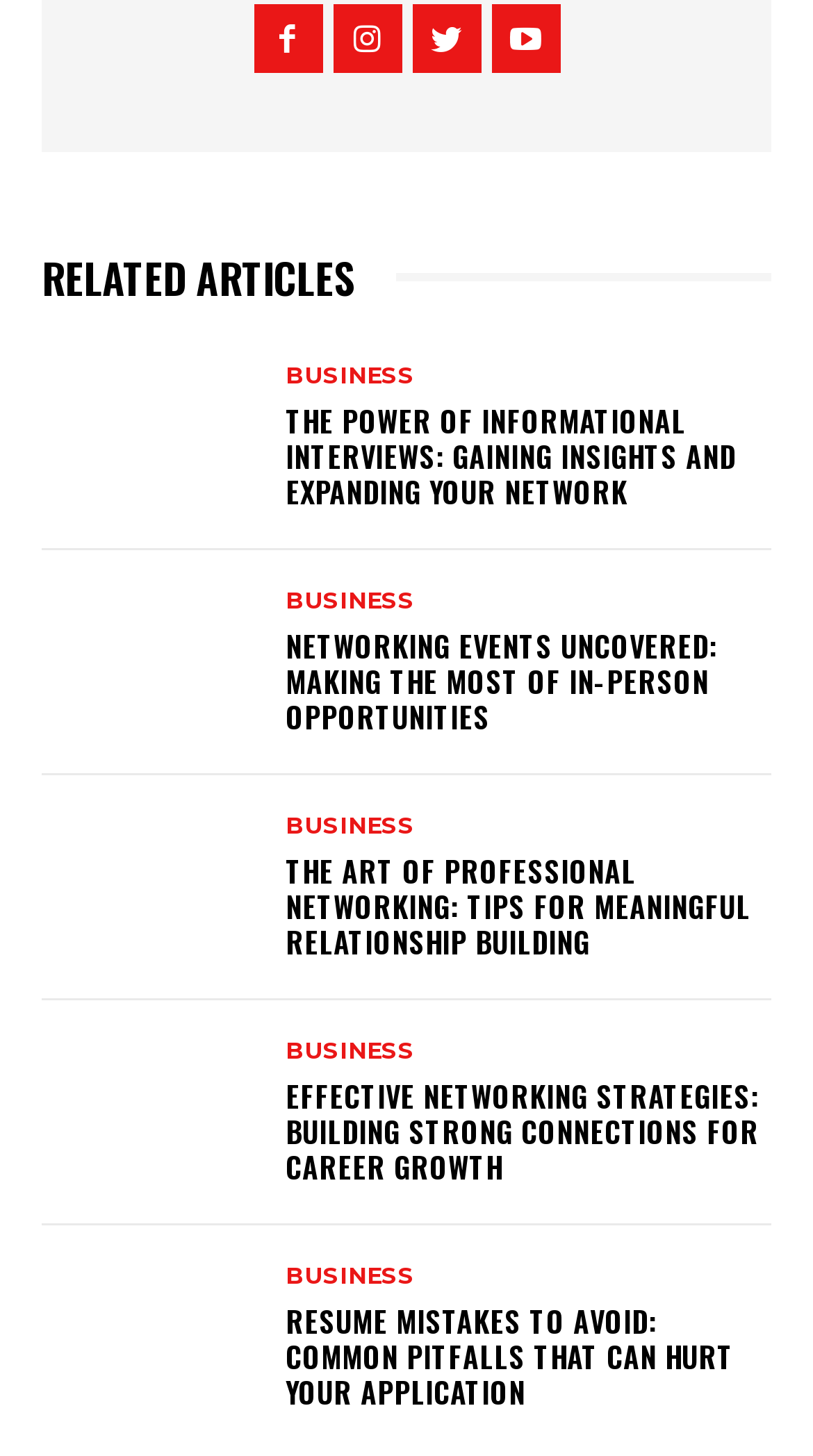Find the bounding box coordinates of the clickable element required to execute the following instruction: "go to IMISCOE homepage". Provide the coordinates as four float numbers between 0 and 1, i.e., [left, top, right, bottom].

None